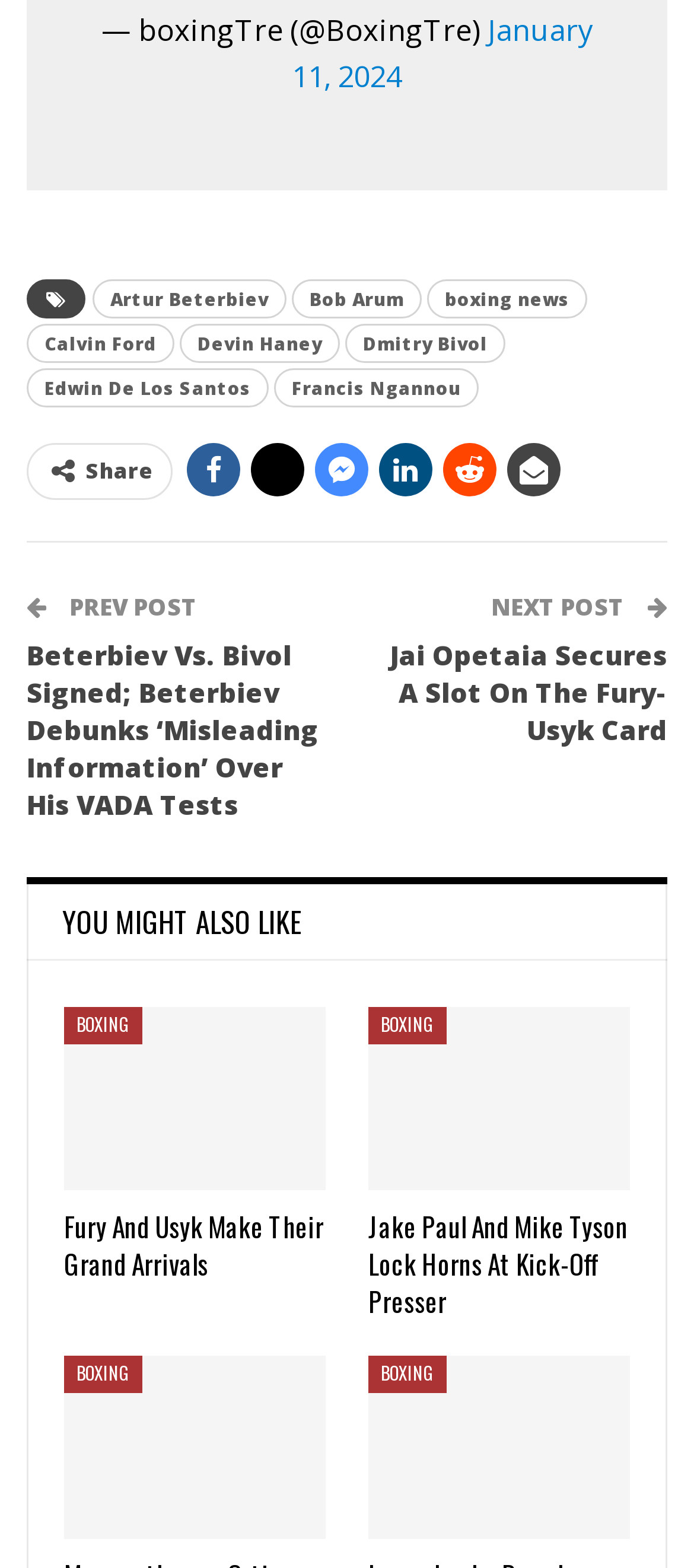Specify the bounding box coordinates of the area to click in order to follow the given instruction: "Read the previous post."

[0.092, 0.376, 0.285, 0.397]